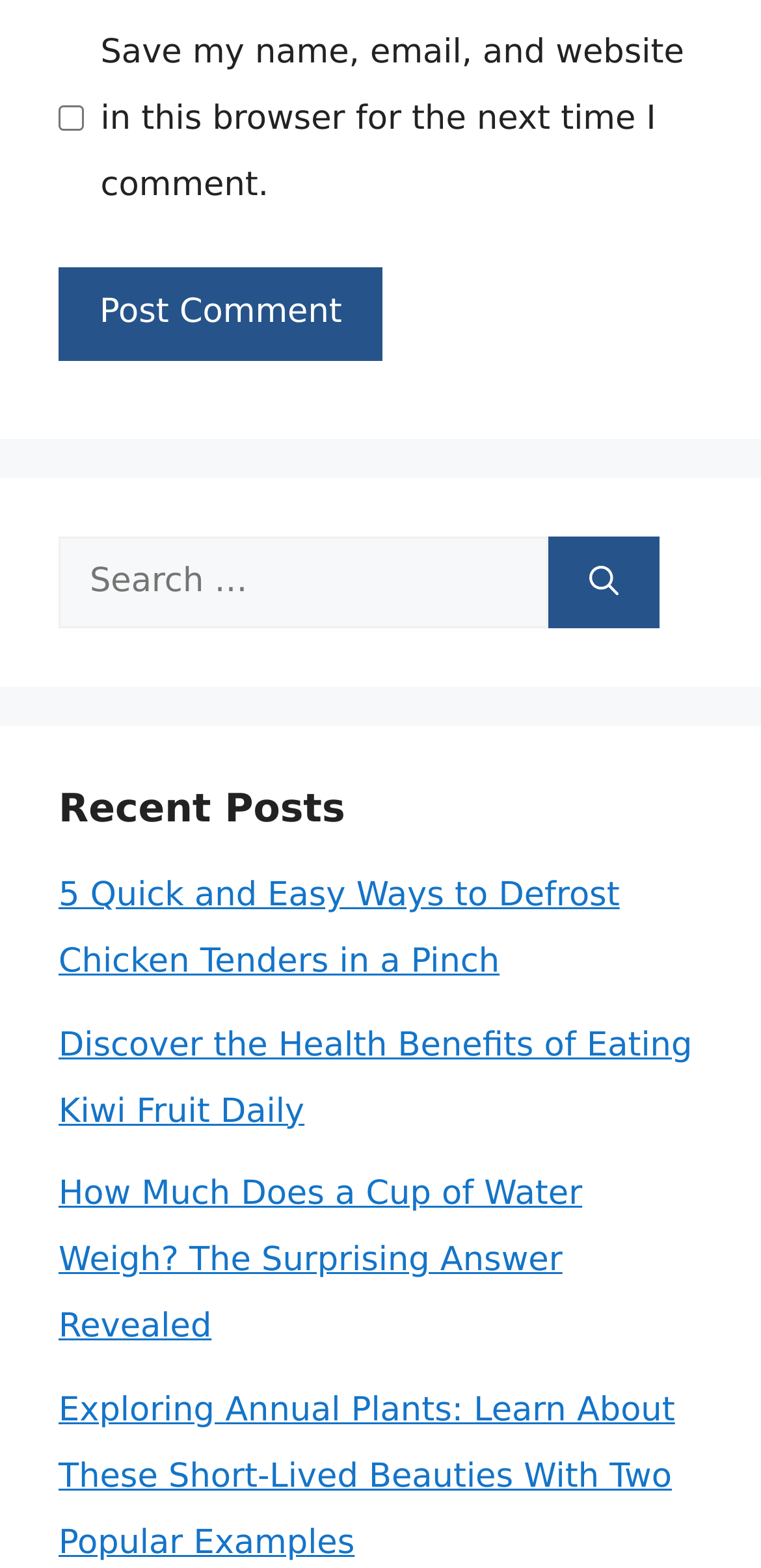What is the function of the button next to the search box?
Provide a detailed and extensive answer to the question.

The button is located next to the search box with the label 'Search for:' and has a bounding box coordinate of [0.721, 0.342, 0.867, 0.401]. This suggests that the function of the button is to initiate a search query based on the input in the search box.